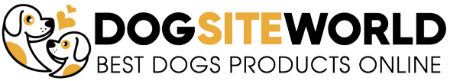Provide a comprehensive description of the image.

The image prominently displays the logo for "DogSiteWorld," a platform dedicated to providing the best dog products available online. The logo features two stylized dogs, conveying a sense of friendliness and warmth. Above the illustration, the brand name "DOGSITEWORLD" is rendered in bold, playful typography, with the word "DOGS" highlighted in a vibrant yellow. Beneath the brand name, the tagline "BEST DOGS PRODUCTS ONLINE" is presented in a clean, straightforward font, emphasizing the website's commitment to offering top-quality products for dog owners. This logo encapsulates a welcoming and appealing identity for dog lovers seeking quality merchandise for their pets.